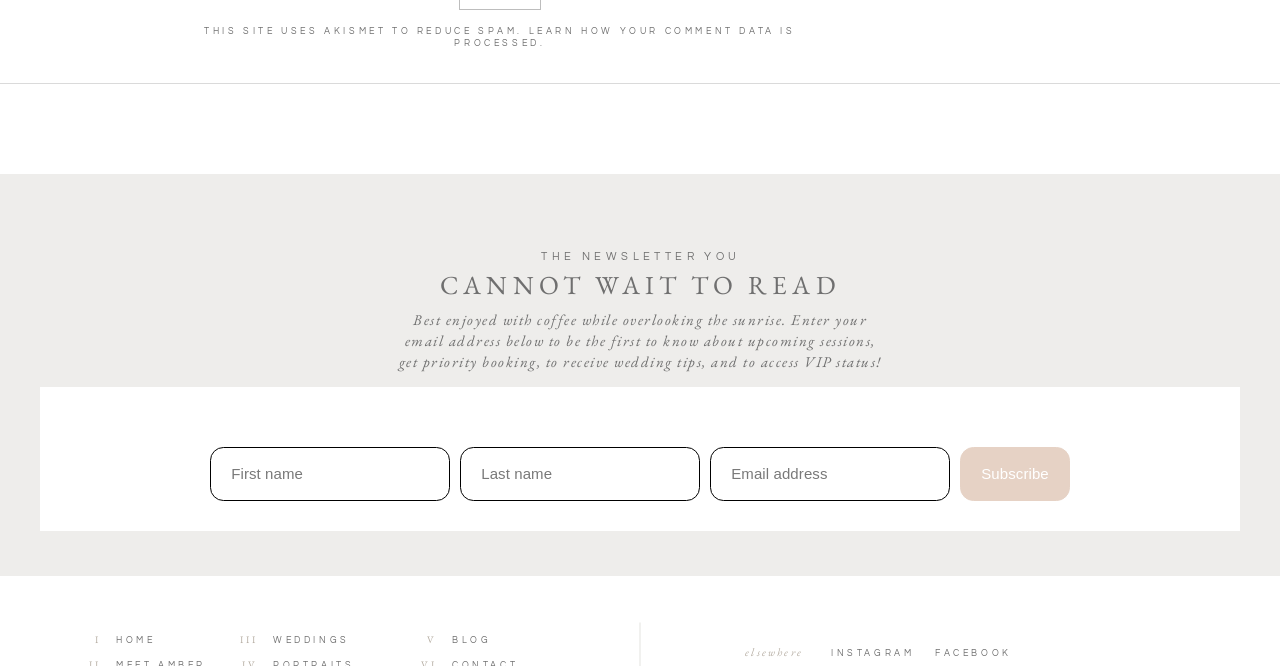Locate the bounding box coordinates of the region to be clicked to comply with the following instruction: "Learn how your comment data is processed". The coordinates must be four float numbers between 0 and 1, in the form [left, top, right, bottom].

[0.355, 0.04, 0.622, 0.073]